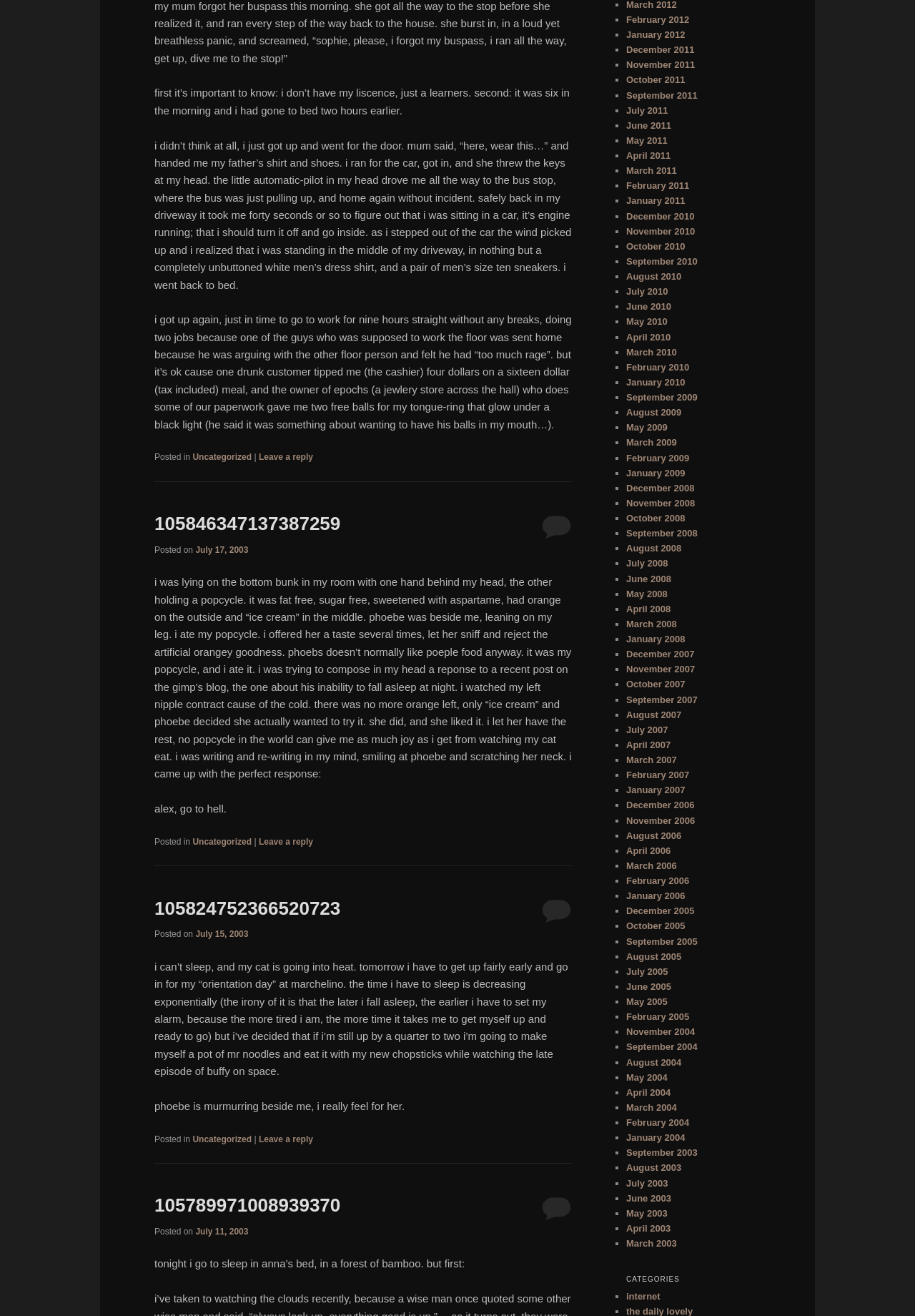Locate the bounding box coordinates of the area where you should click to accomplish the instruction: "Click on the 'February 2012' link".

[0.684, 0.011, 0.753, 0.019]